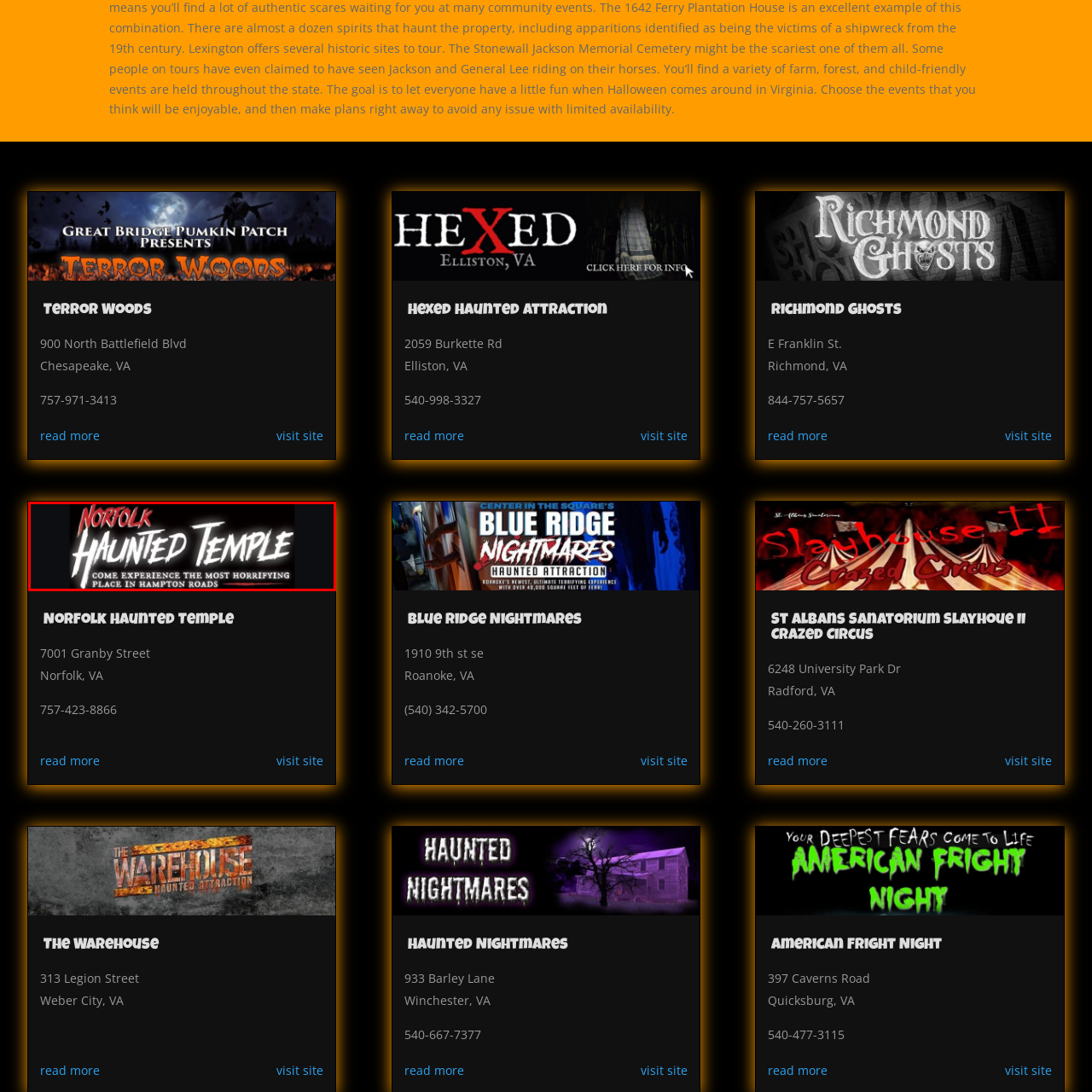What color is the font used for 'HAUNTED TEMPLE'?
Look closely at the image highlighted by the red bounding box and give a comprehensive answer to the question.

The font used for 'HAUNTED TEMPLE' is in a striking white color, which contrasts against the dark background of the image. This color choice is likely intended to draw attention to the main attraction of the haunted temple.